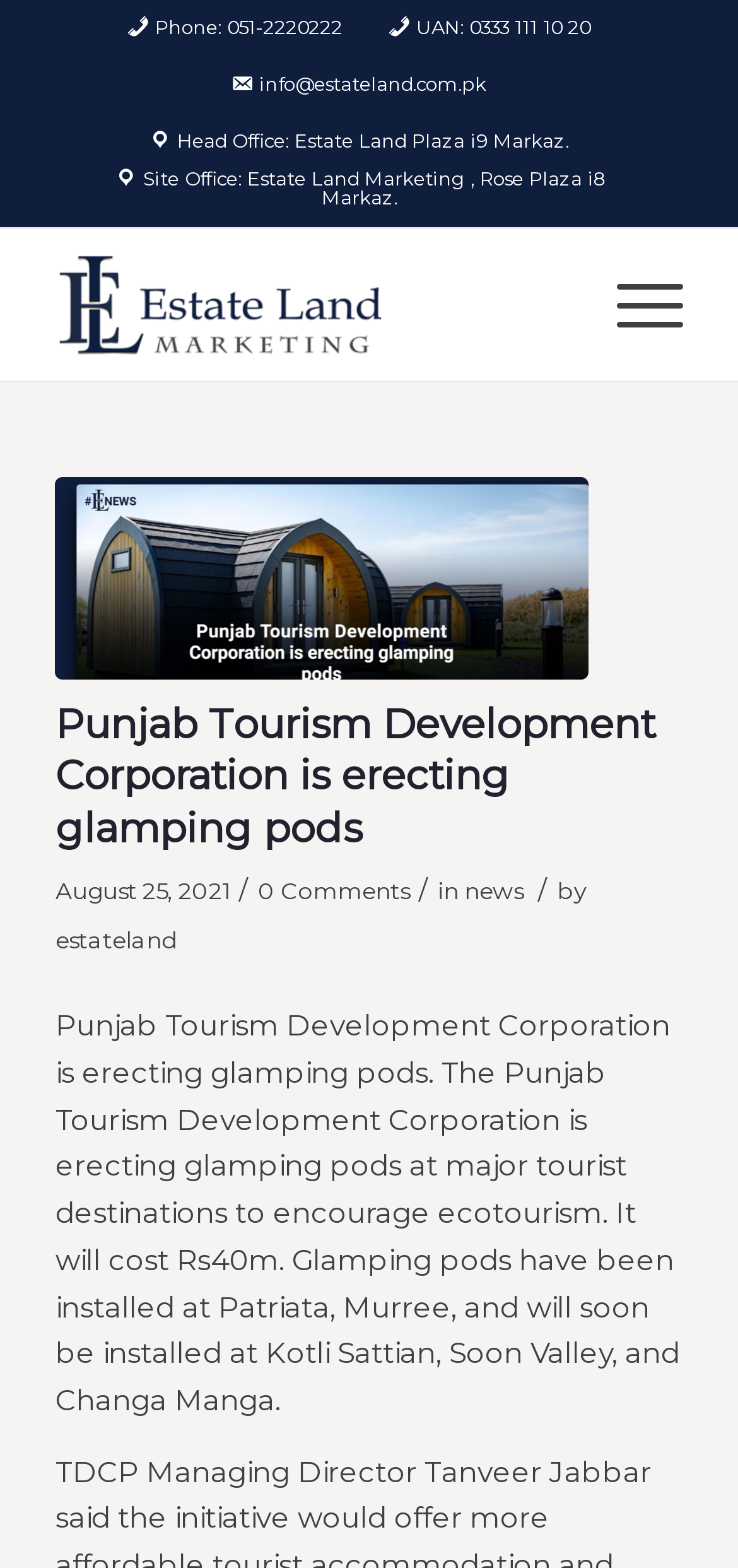Identify the bounding box for the UI element described as: "UAN: 0333 111 10 20". The coordinates should be four float numbers between 0 and 1, i.e., [left, top, right, bottom].

[0.526, 0.001, 0.8, 0.034]